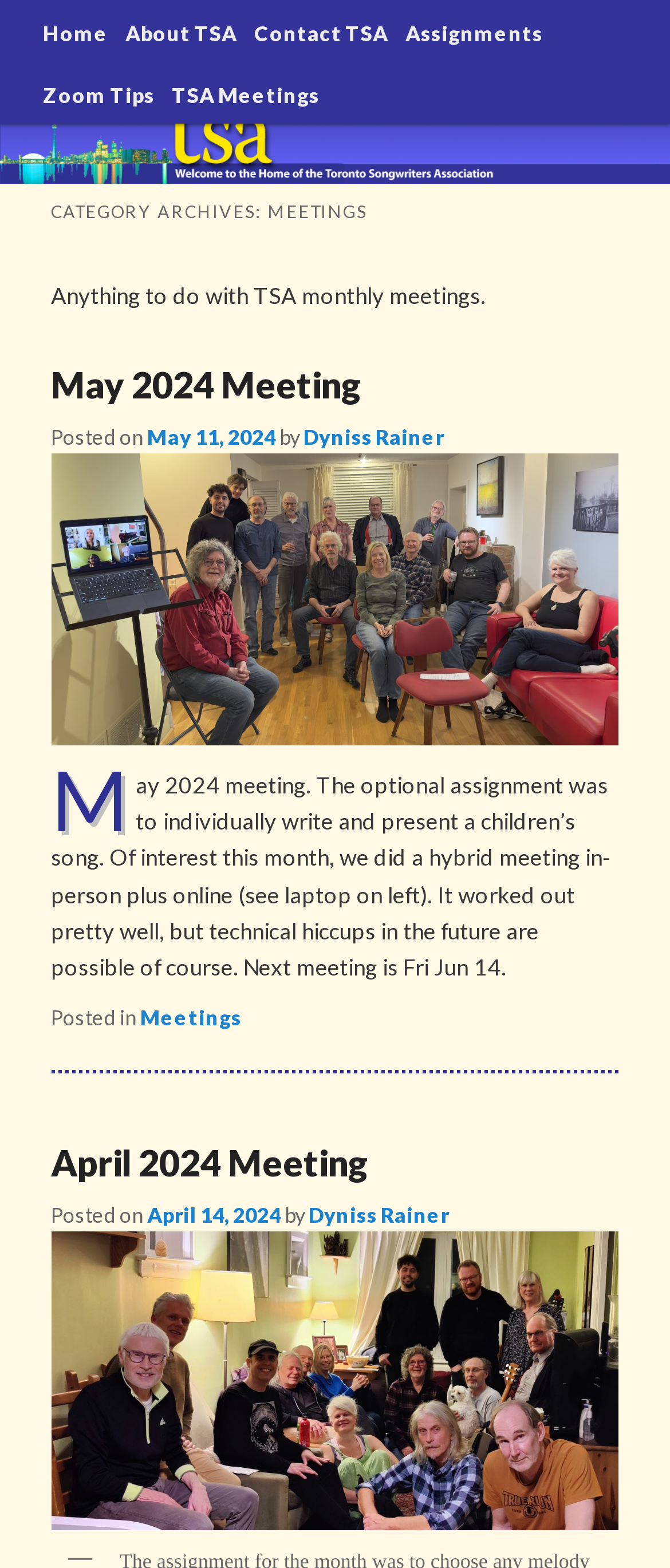Extract the bounding box coordinates for the UI element described as: "Skip to primary content".

[0.076, 0.0, 0.104, 0.039]